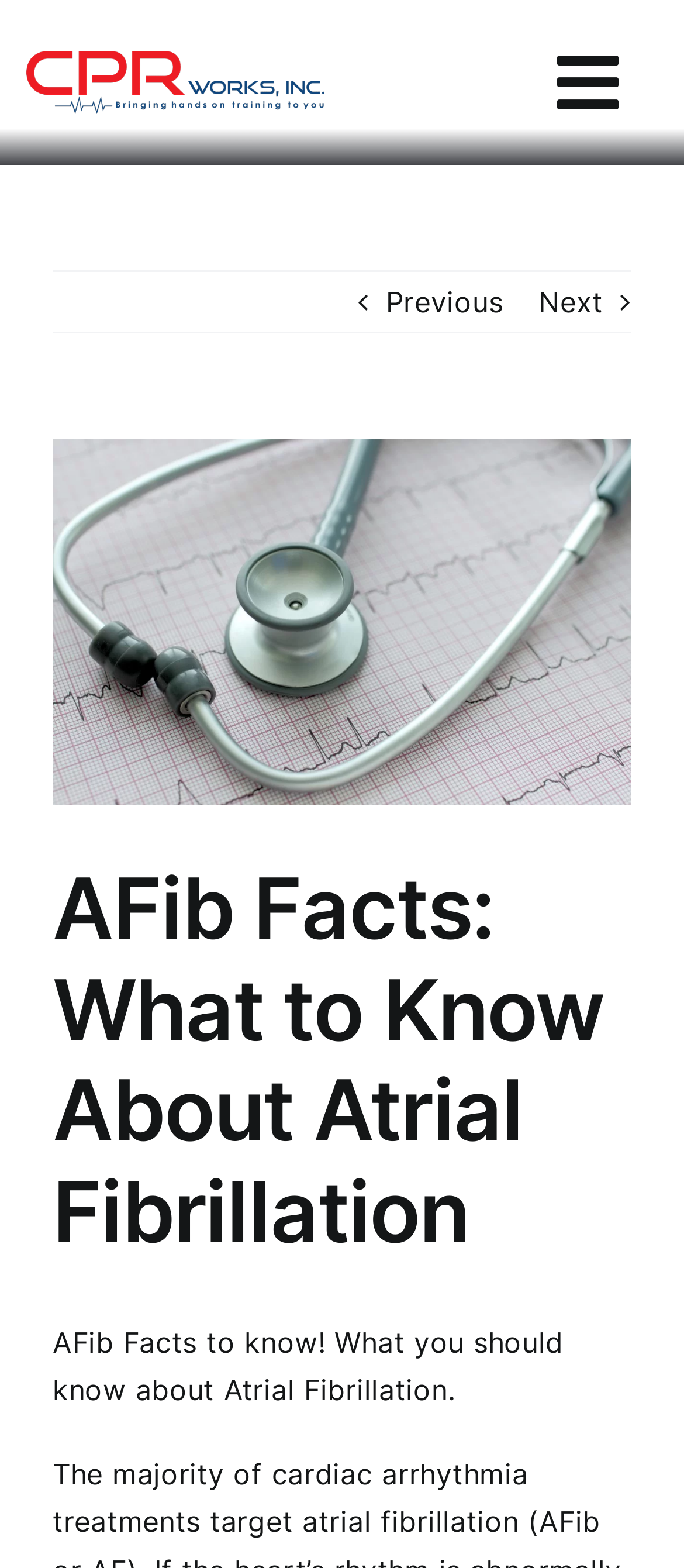Give a one-word or one-phrase response to the question: 
What is the logo of the website?

Charlotte CPR Certification